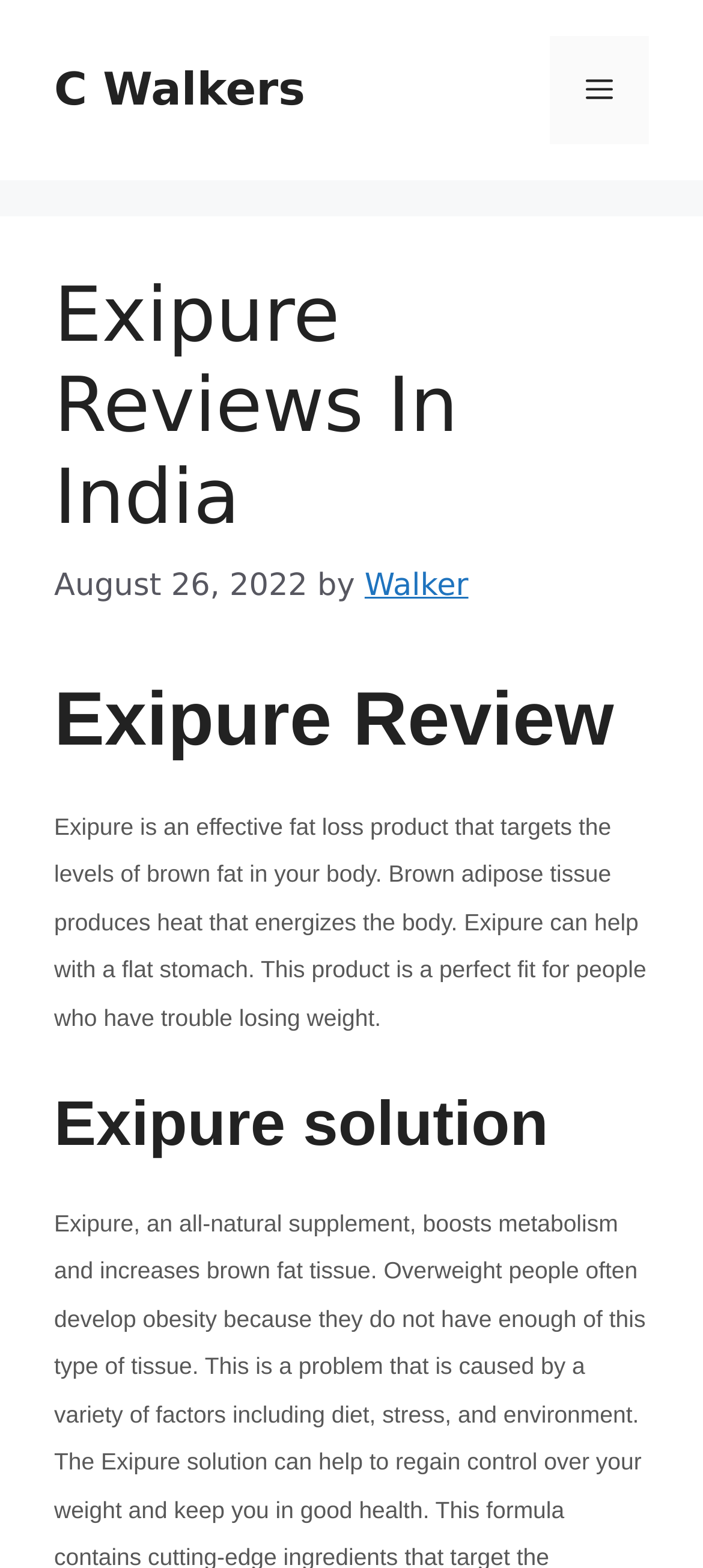Offer a detailed account of what is visible on the webpage.

The webpage is about Exipure reviews in India, specifically on C Walkers' site. At the top, there is a banner that spans the entire width of the page. Below the banner, on the left side, there is a navigation menu labeled "Mobile Toggle" with a "Menu" button. To the right of the navigation menu, there is a header section that contains the title "Exipure Reviews In India" and a timestamp "August 26, 2022". 

Below the header section, there is a paragraph of text that describes Exipure as an effective fat loss product that targets brown fat in the body, helping with weight loss and achieving a flat stomach. This text is positioned on the left side of the page, taking up most of the width.

Above the paragraph, there are two headings: "Exipure Review" and "Exipure solution". The "Exipure Review" heading is positioned above the descriptive paragraph, while the "Exipure solution" heading is placed below it.